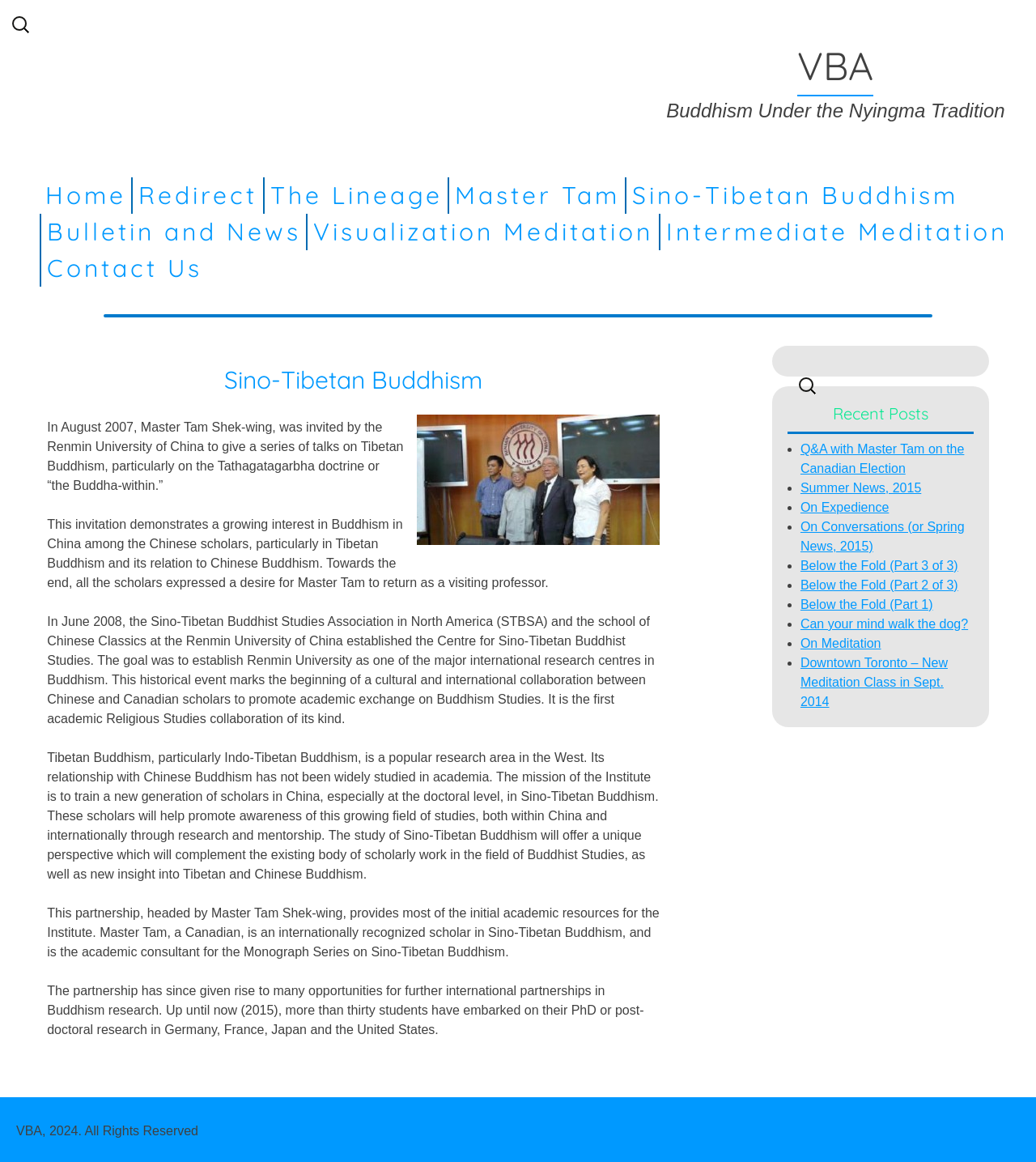Given the element description, predict the bounding box coordinates in the format (top-left x, top-left y, bottom-right x, bottom-right y). Make sure all values are between 0 and 1. Here is the element description: Redirect

[0.134, 0.155, 0.248, 0.181]